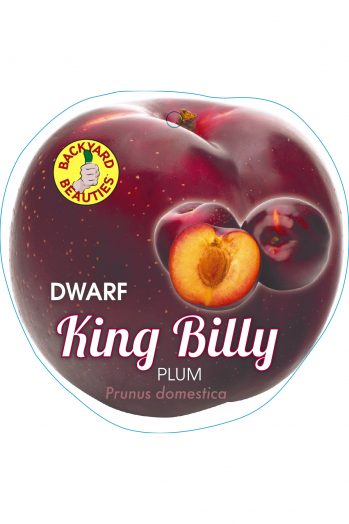Please analyze the image and give a detailed answer to the question:
What is the color of the plum's skin?

The caption describes the plum's skin as having a deep, dark purple color, which suggests that the plum has a rich, vibrant exterior.